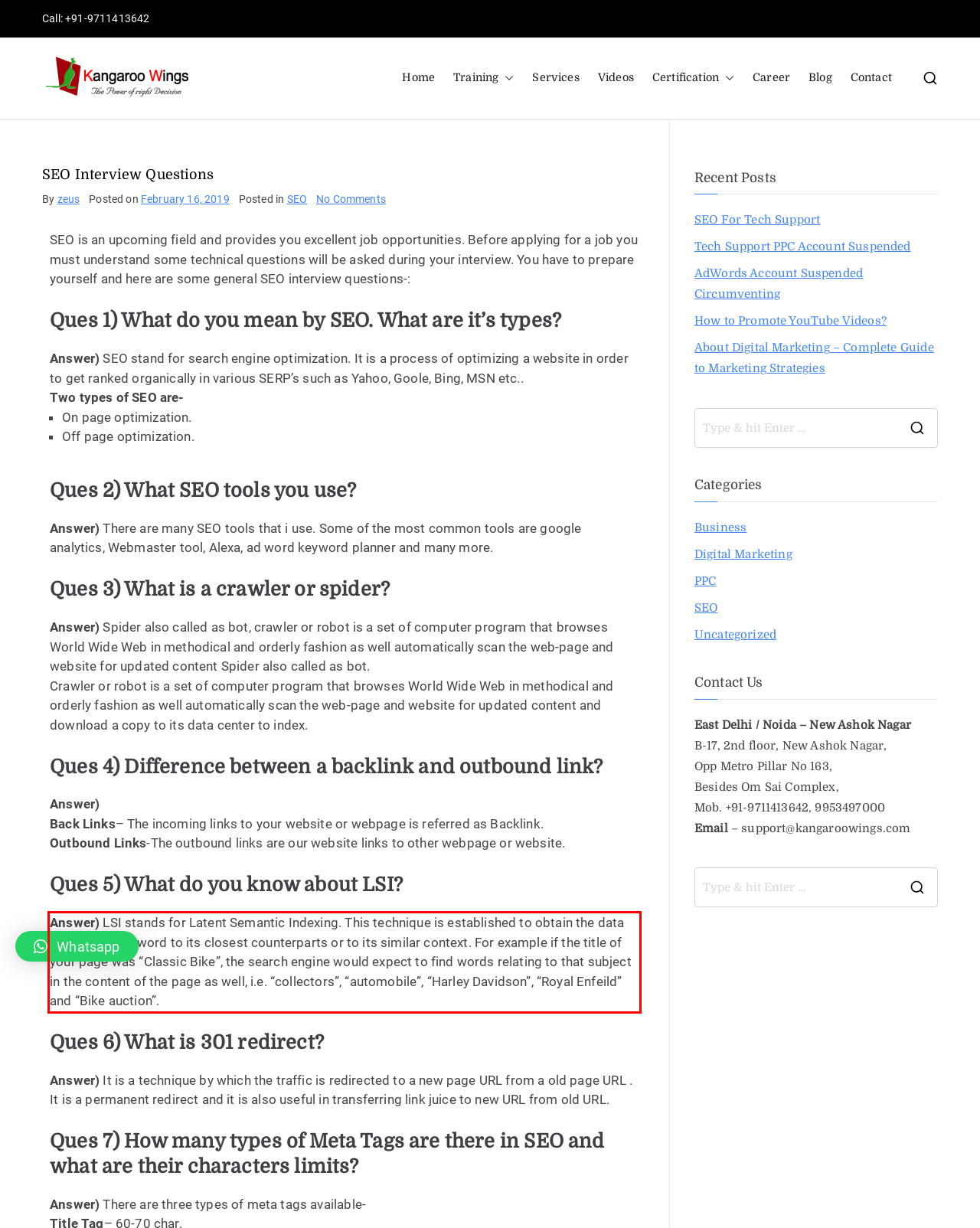Examine the webpage screenshot, find the red bounding box, and extract the text content within this marked area.

Answer) LSI stands for Latent Semantic Indexing. This technique is established to obtain the data by relating the word to its closest counterparts or to its similar context. For example if the title of your page was “Classic Bike”, the search engine would expect to find words relating to that subject in the content of the page as well, i.e. “collectors”, “automobile”, “Harley Davidson”, “Royal Enfeild” and “Bike auction”.